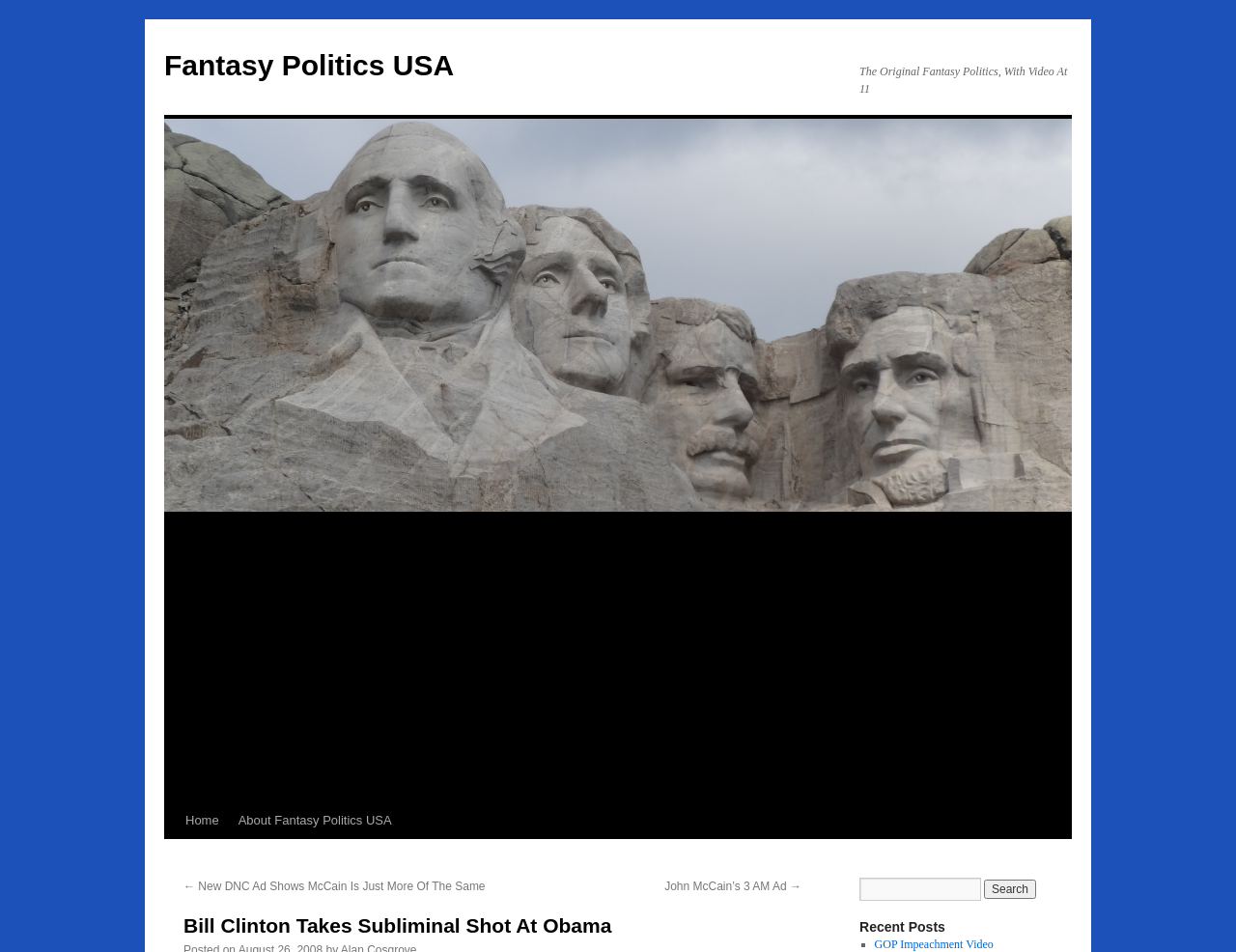Is the search bar required?
Use the image to give a comprehensive and detailed response to the question.

I examined the search bar and found that it has a textbox with a 'required' attribute set to 'False'. Therefore, the search bar is not required.